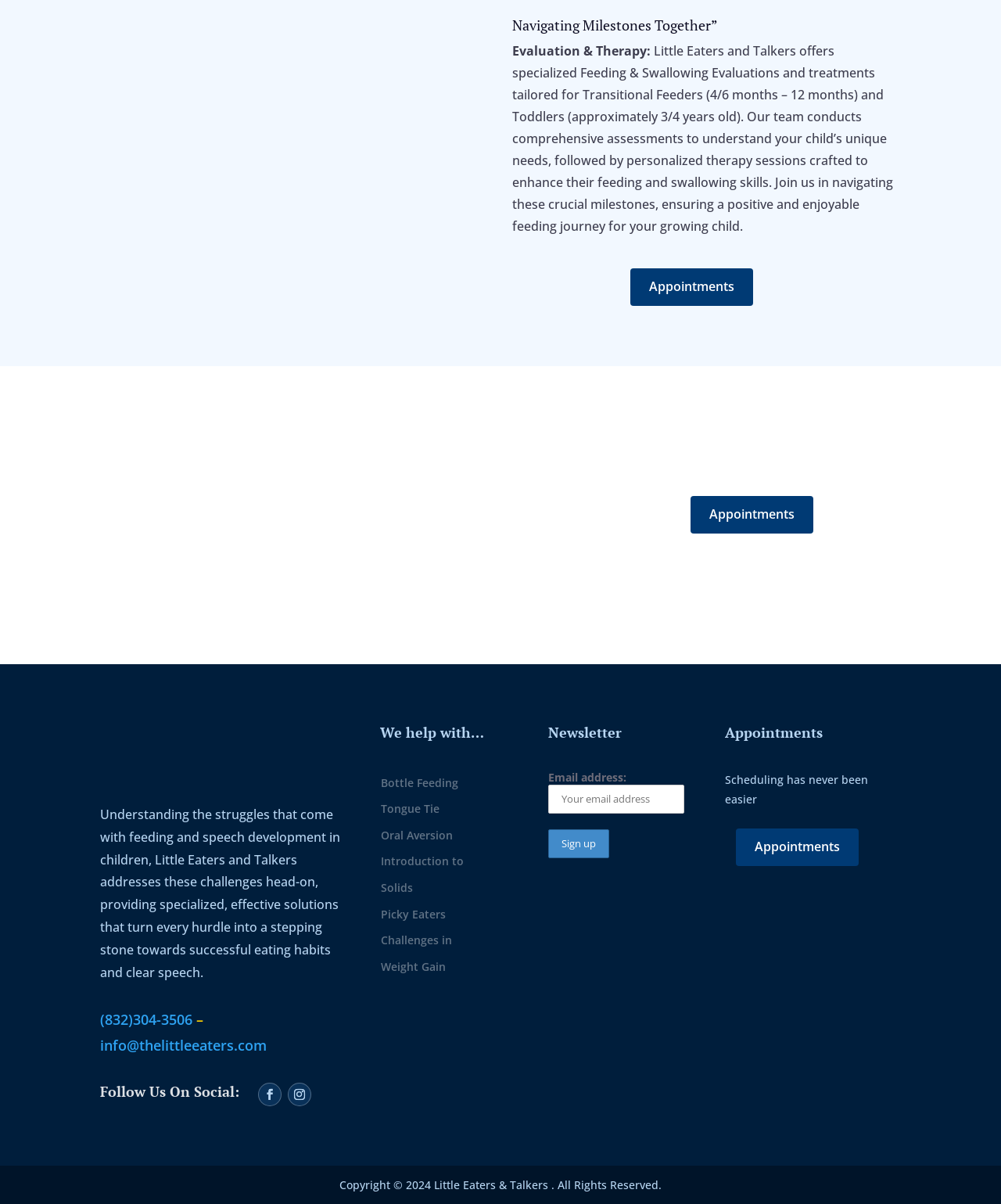How can you contact the organization?
Based on the image, answer the question with a single word or brief phrase.

Phone number and email